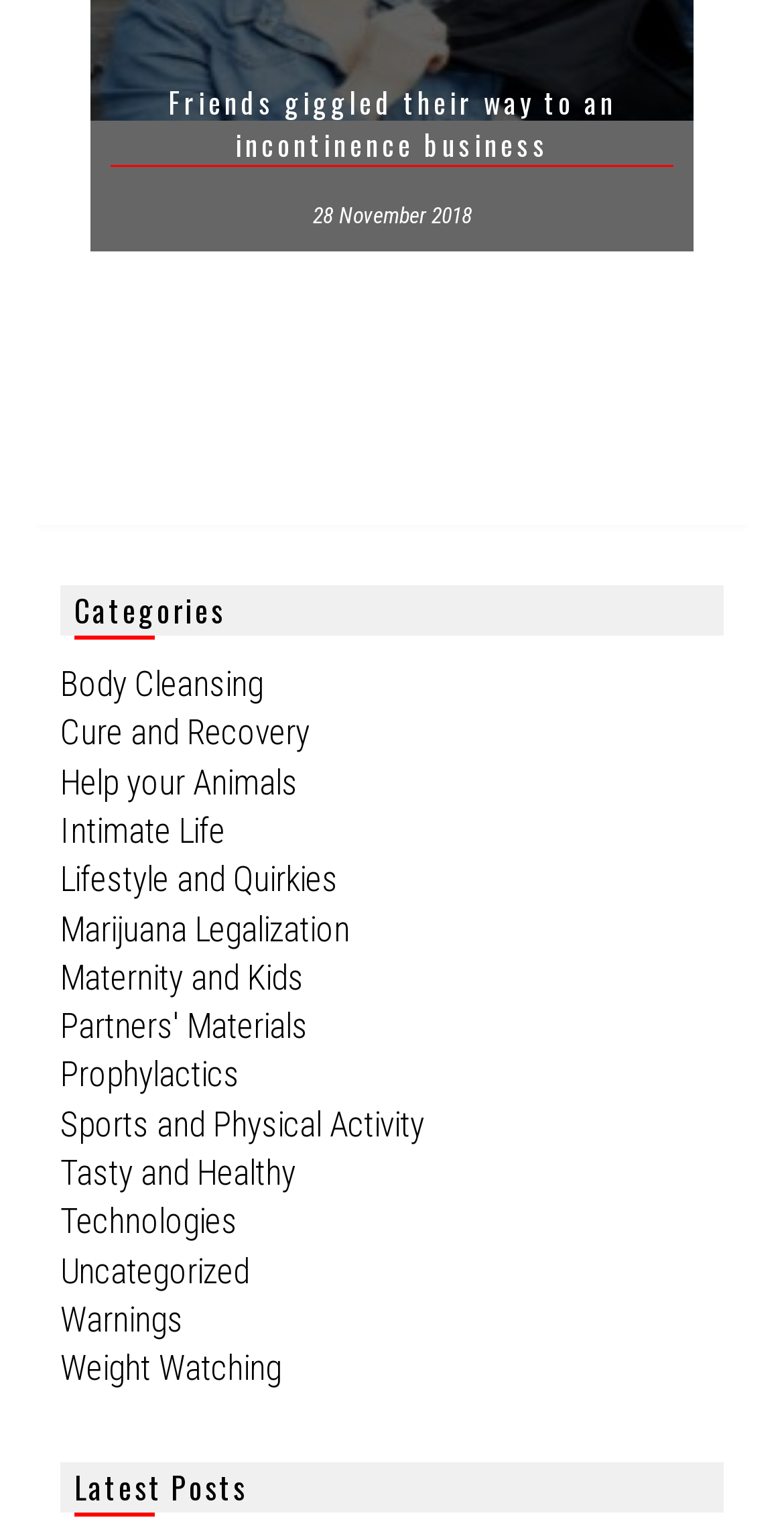Please answer the following question using a single word or phrase: 
What is the last category listed?

Weight Watching